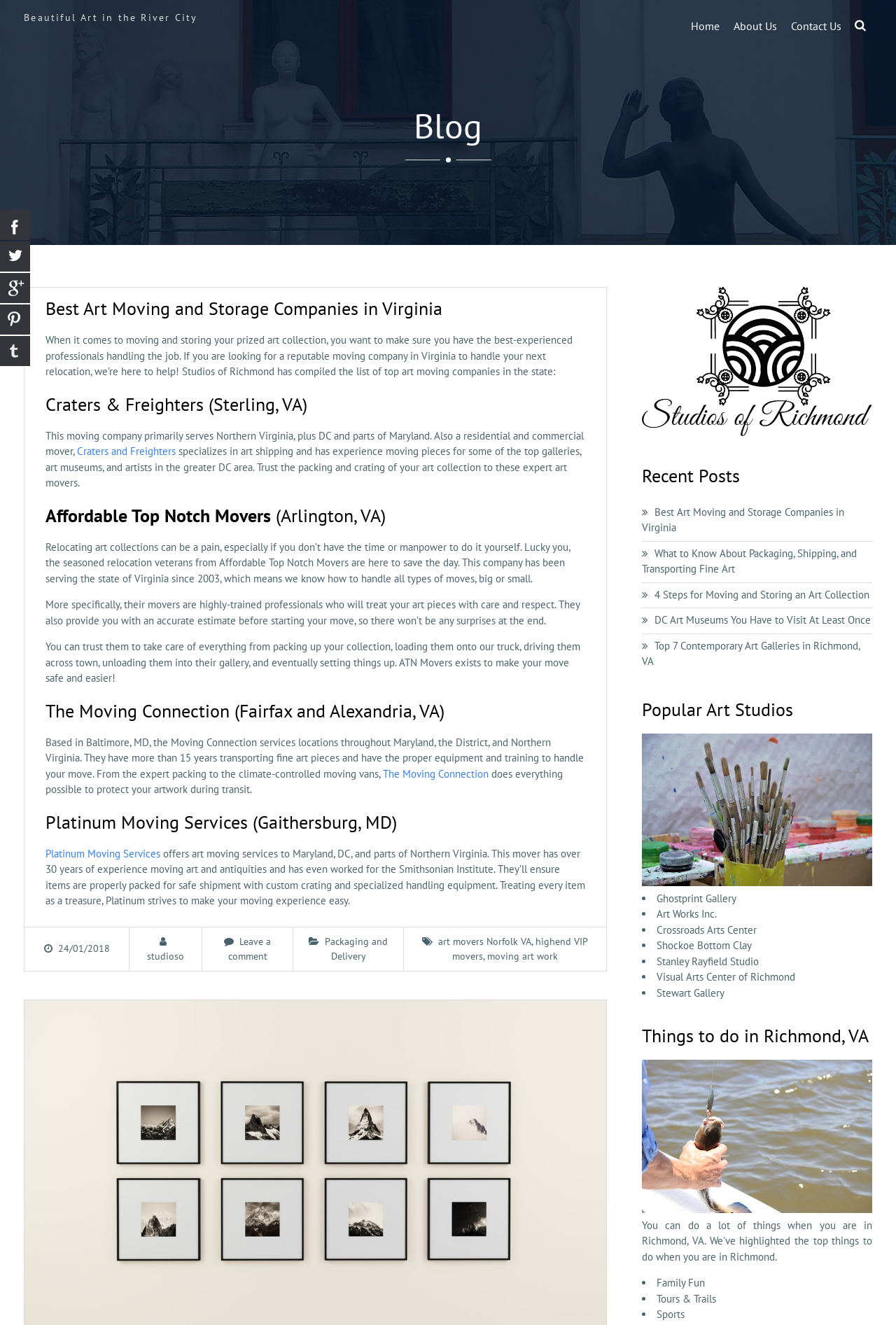Please specify the bounding box coordinates of the clickable region necessary for completing the following instruction: "Email us". The coordinates must consist of four float numbers between 0 and 1, i.e., [left, top, right, bottom].

None